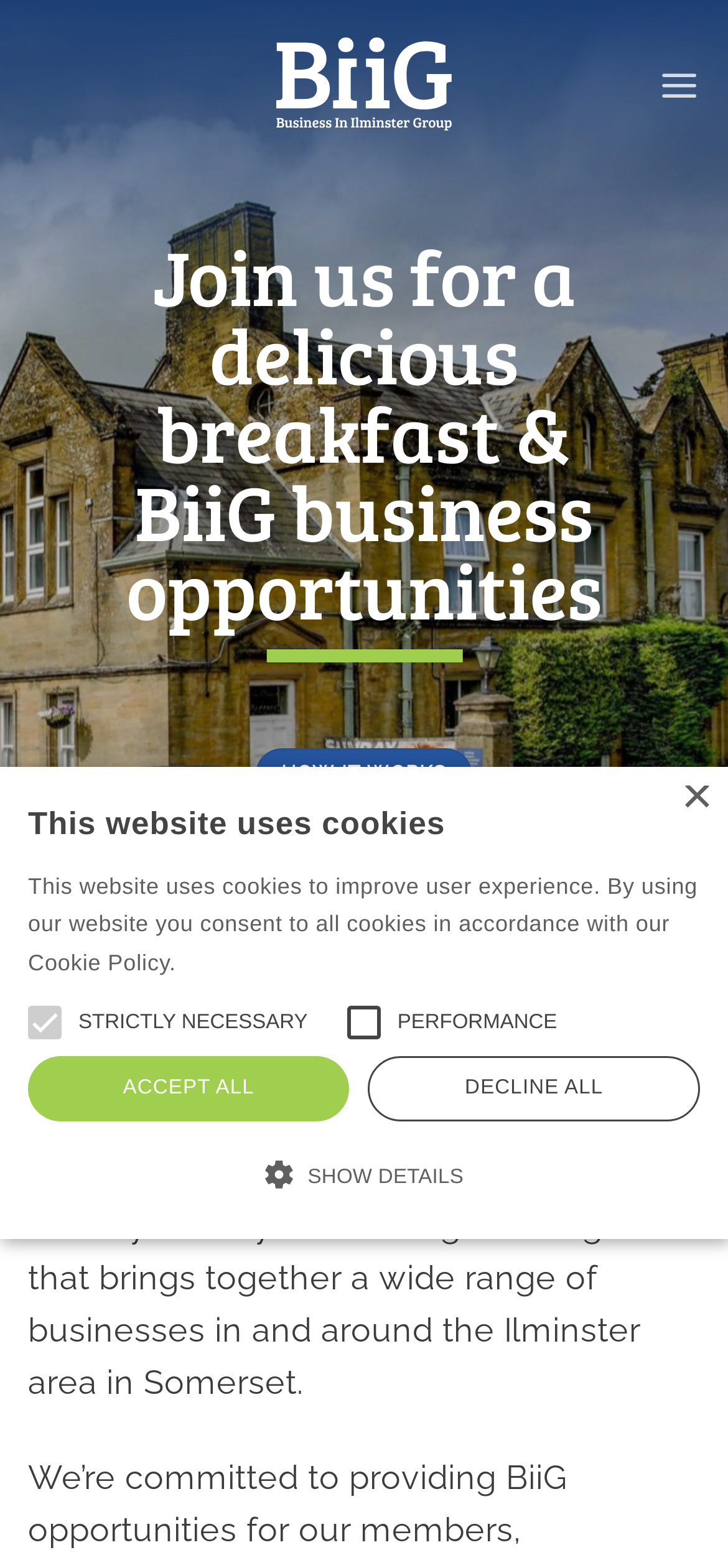Give a complete and precise description of the webpage's appearance.

The webpage is about the Business In Ilminster Group (BiiG) Networking Group, a friendly weekly networking meeting that brings together a wide range of businesses in and around the Ilminster area in Somerset. 

At the top of the page, there is a link to the BiiG Networking Group, accompanied by an image with the same name. To the right of these elements, there is a menu link labeled "Menu". 

Below the top elements, there is a section that describes the group's activities. This section has a heading that reads "Join us for a delicious breakfast & BiiG business opportunities" and provides two links to a "HOW IT WORKS" page. There are also two page dots below the heading. 

Further down, there is a heading that says "A Biig Hello", followed by a paragraph of text that summarizes the group's purpose. 

At the bottom of the page, there is a notification alert about the website's use of cookies. This alert contains a "Close" button, a brief message about the use of cookies, and a link to read more about the Cookie Policy. There are also three buttons to manage cookie preferences: "ACCEPT ALL", "DECLINE ALL", and "SHOW DETAILS". The "SHOW DETAILS" button is accompanied by an image.